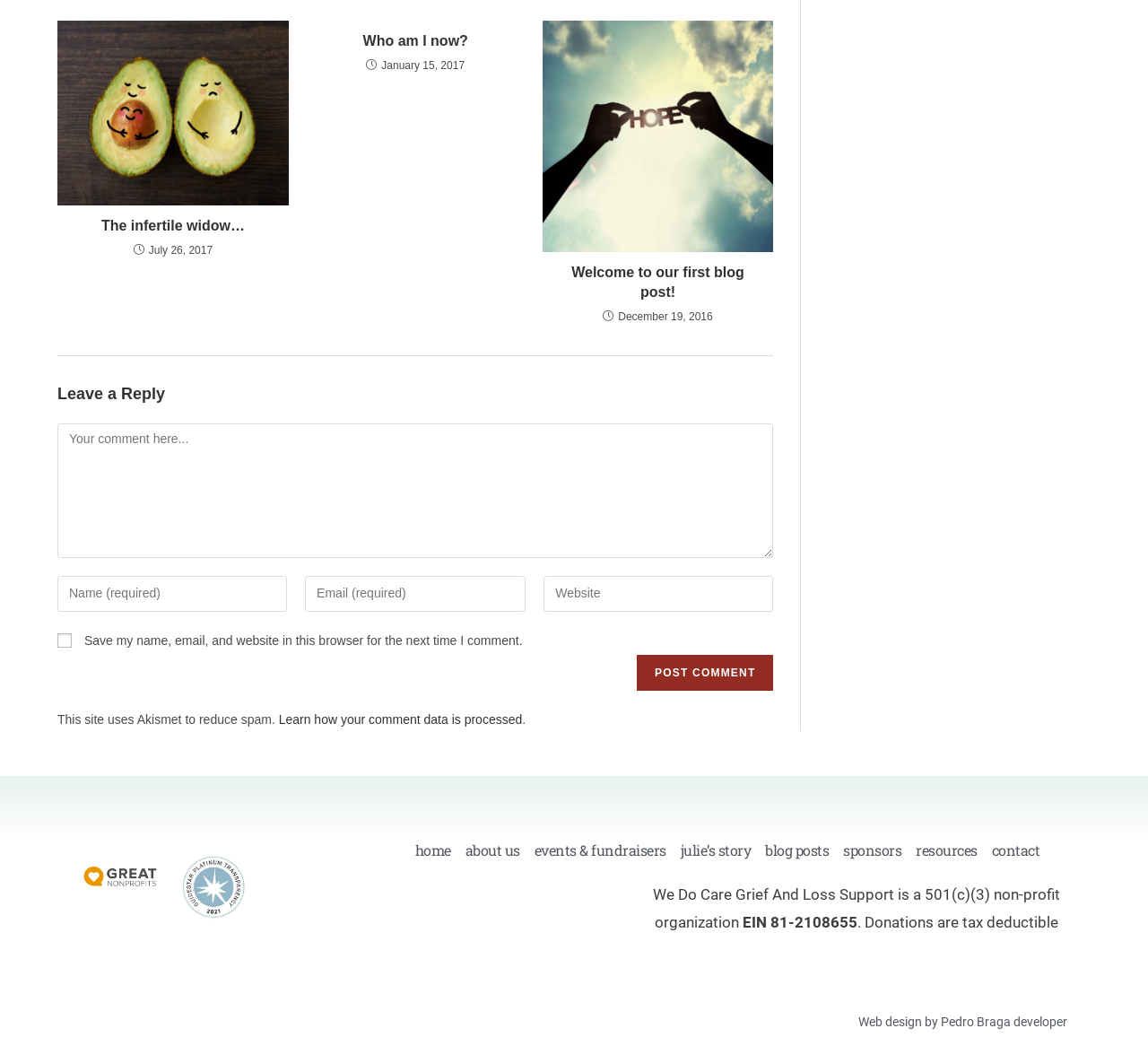Determine the bounding box coordinates for the element that should be clicked to follow this instruction: "Contact the author". The coordinates should be given as four float numbers between 0 and 1, in the format [left, top, right, bottom].

None